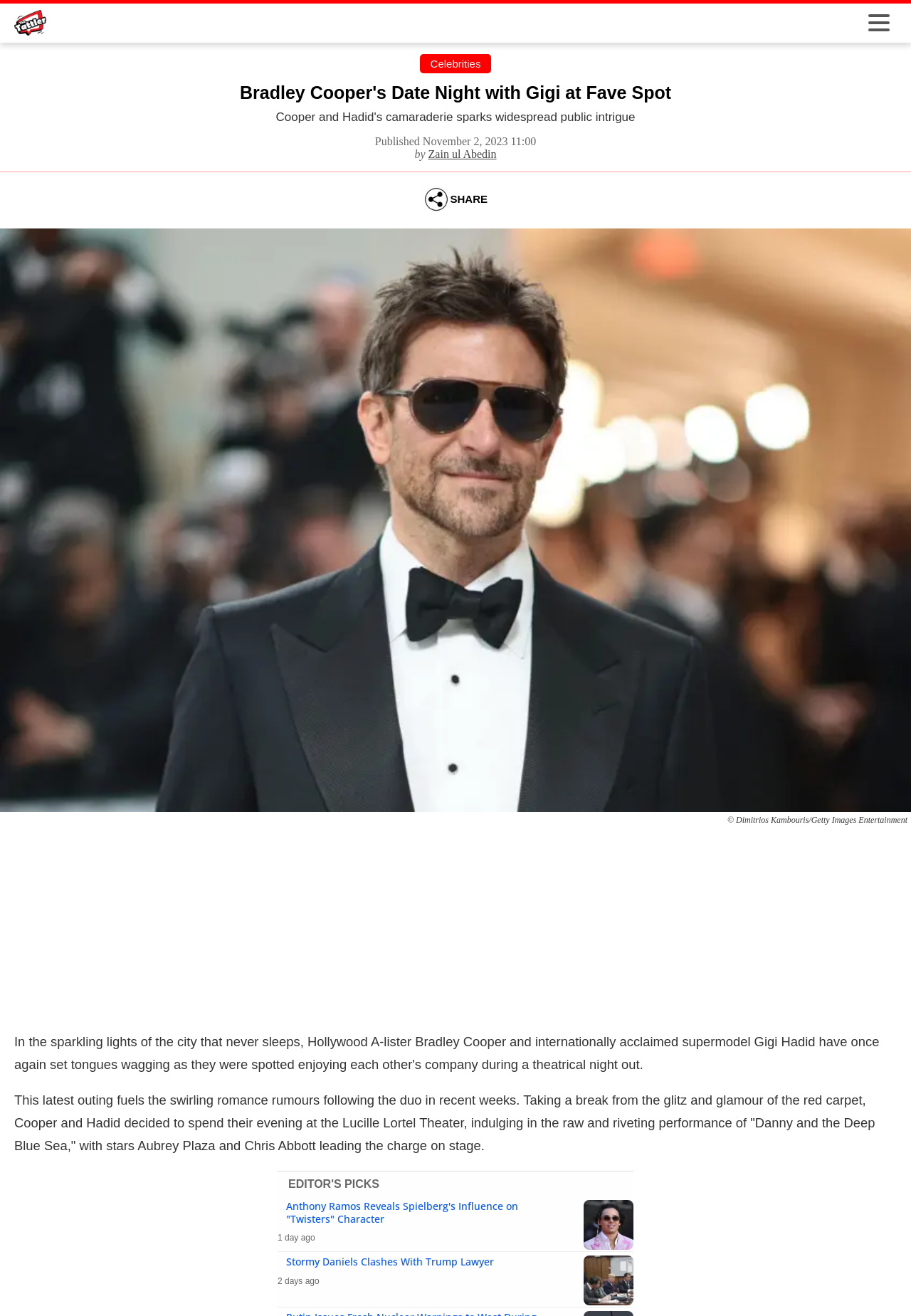What is the name of the actress starring in the play?
Based on the image, answer the question with as much detail as possible.

According to the webpage content, the play 'Danny and the Deep Blue Sea' features Aubrey Plaza as one of the stars, along with Chris Abbott.